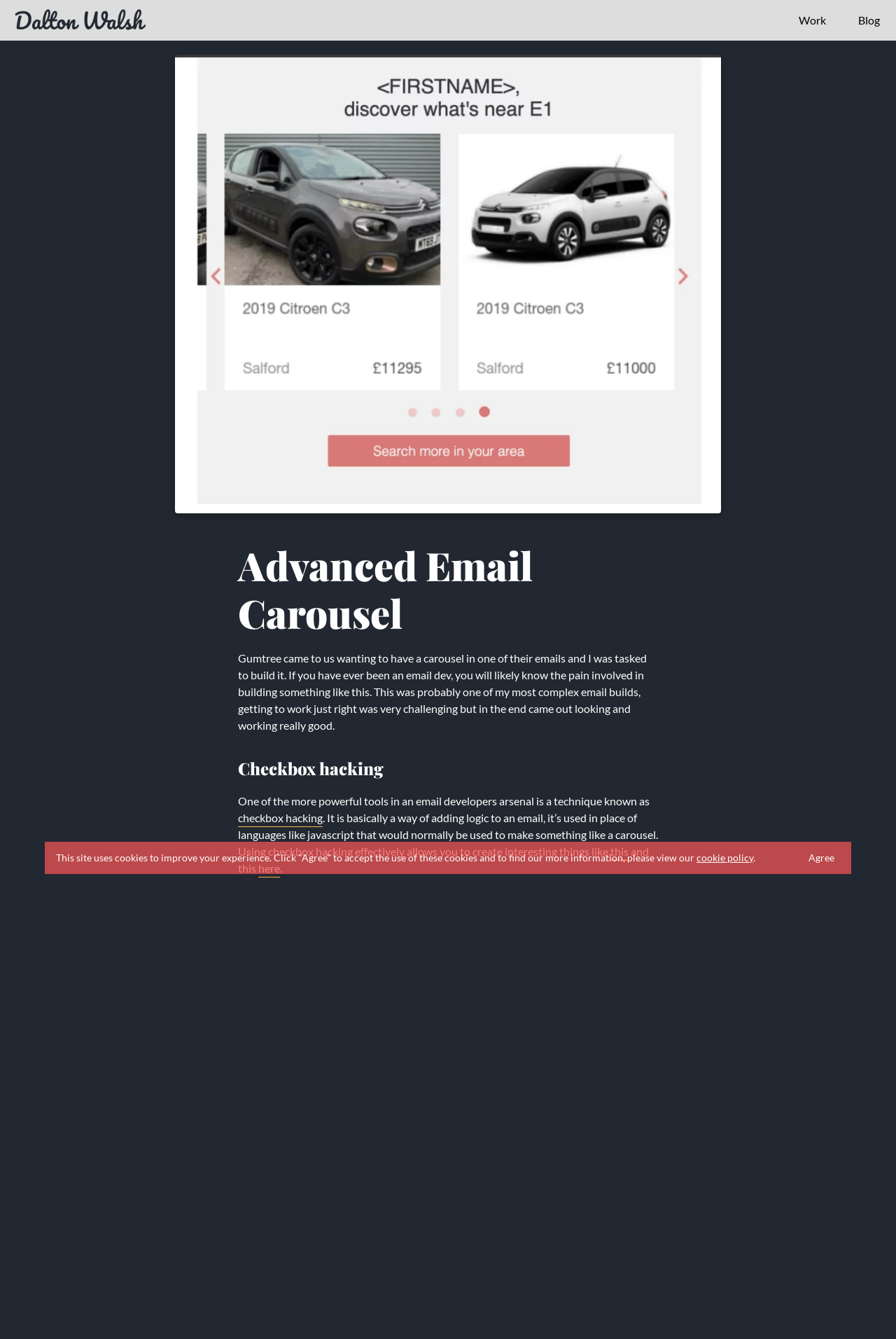Can you find the bounding box coordinates of the area I should click to execute the following instruction: "Go to Strength"?

None